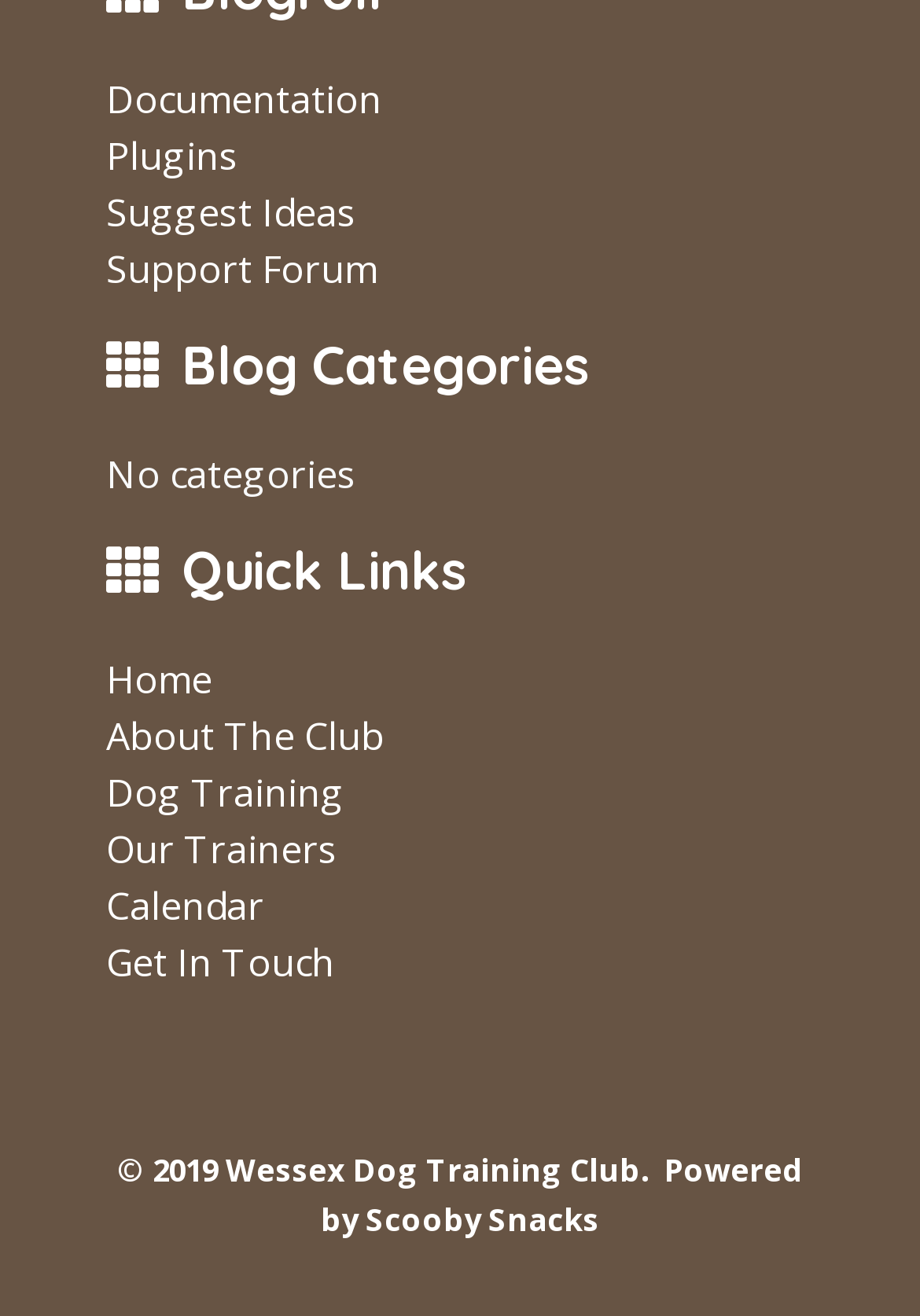Please find the bounding box coordinates (top-left x, top-left y, bottom-right x, bottom-right y) in the screenshot for the UI element described as follows: Support Forum

[0.115, 0.185, 0.41, 0.224]